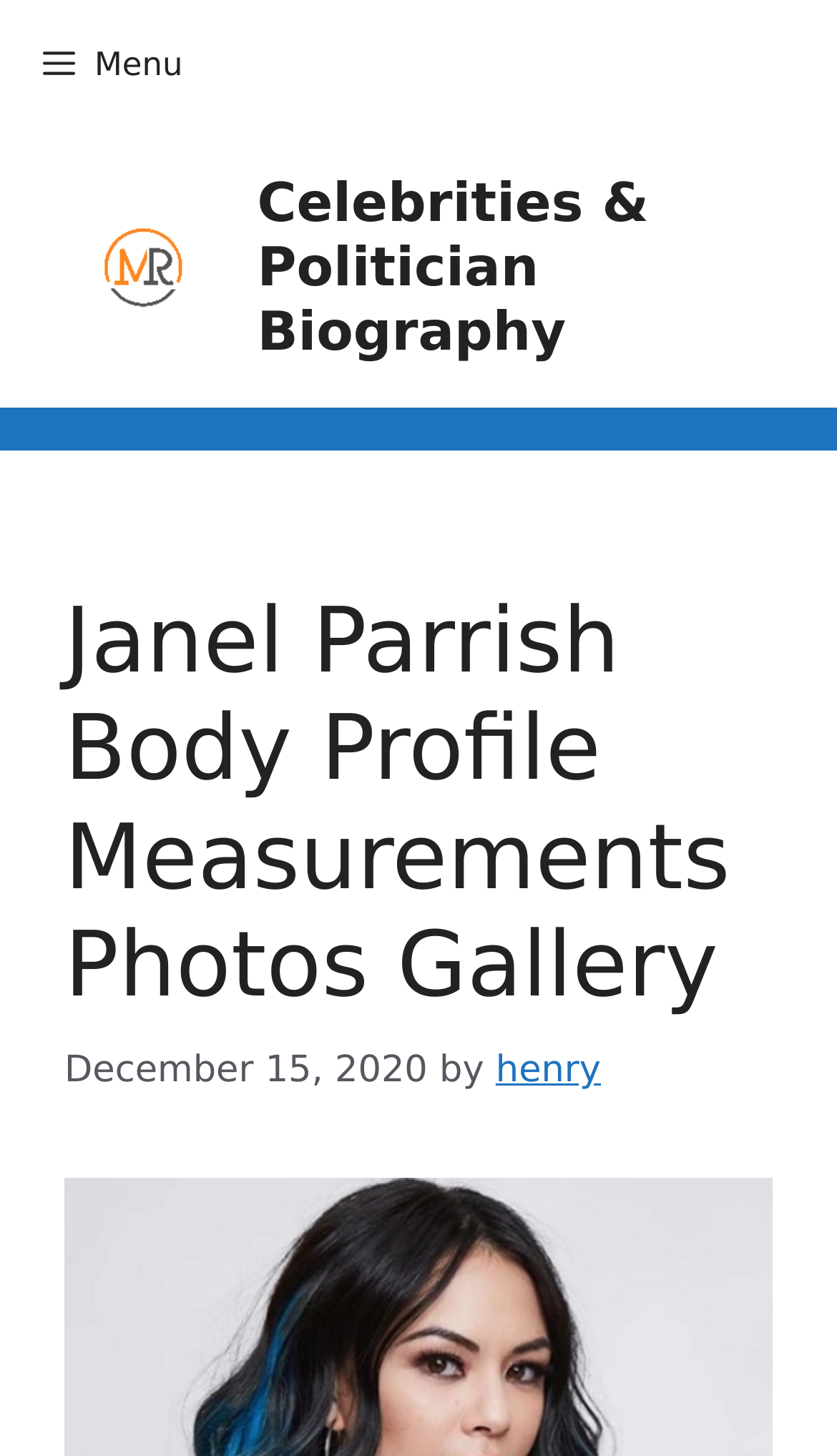Provide a thorough and detailed response to the question by examining the image: 
What is the purpose of the button on the top-left corner?

I found the answer by examining the button element on the webpage, which has a bounding box coordinate of [0.0, 0.0, 0.27, 0.088]. The button is labeled as 'Menu' and is located under the navigation element 'Primary', indicating that it is used to access the menu.